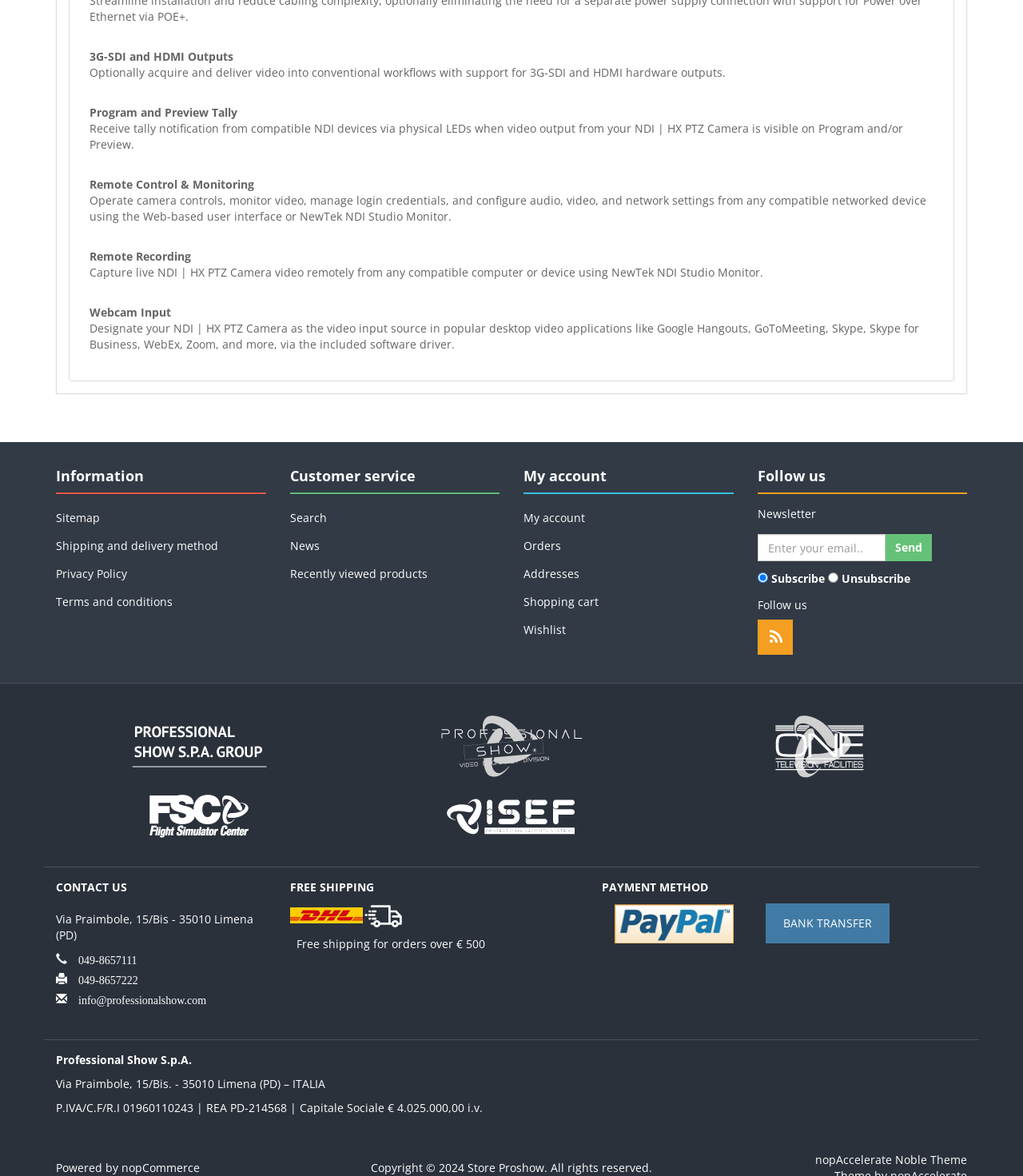Pinpoint the bounding box coordinates of the clickable area needed to execute the instruction: "Subscribe to the newsletter". The coordinates should be specified as four float numbers between 0 and 1, i.e., [left, top, right, bottom].

[0.74, 0.454, 0.865, 0.477]